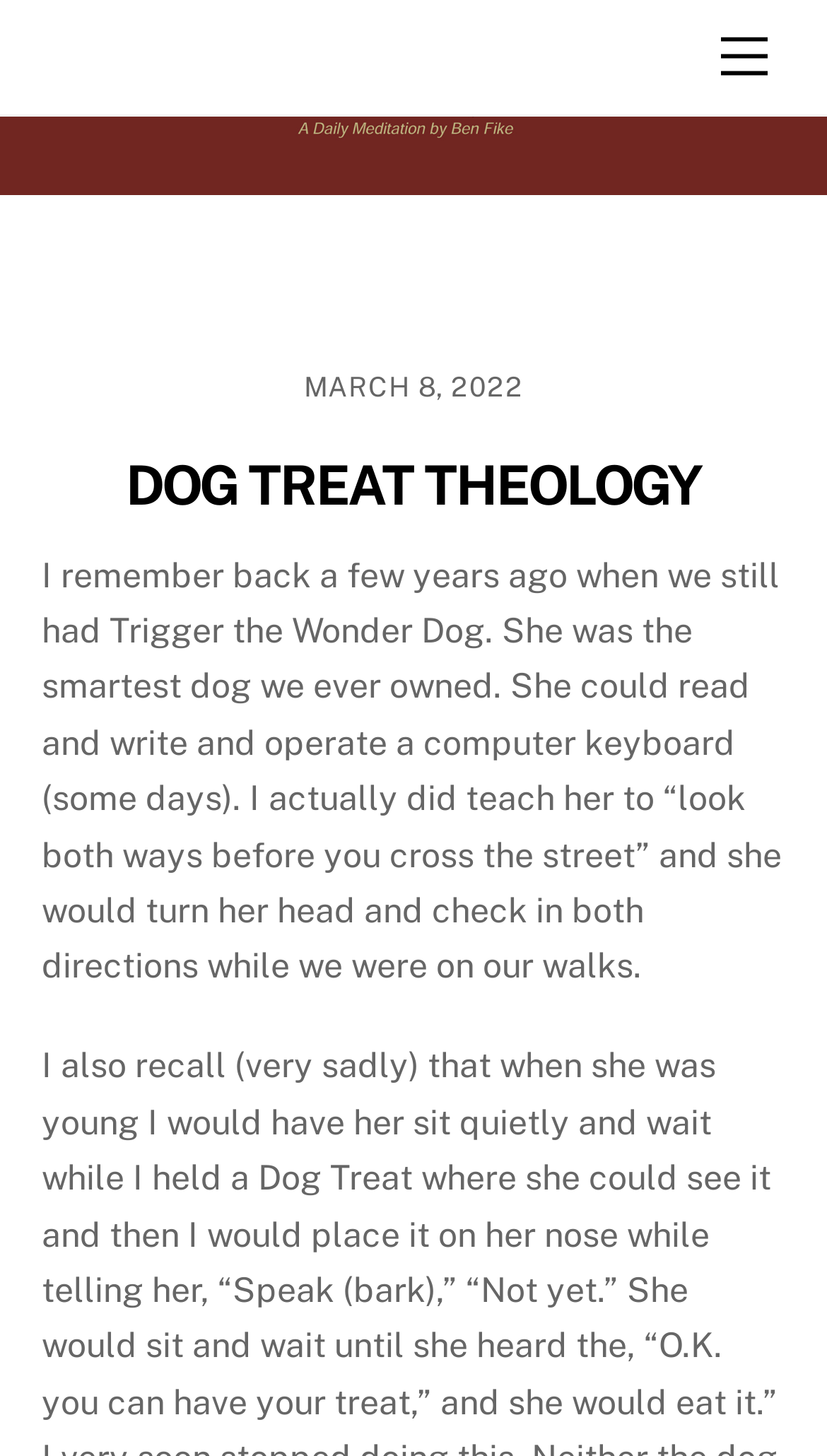What is the name of the dog mentioned in the webpage?
Observe the image and answer the question with a one-word or short phrase response.

Trigger the Wonder Dog